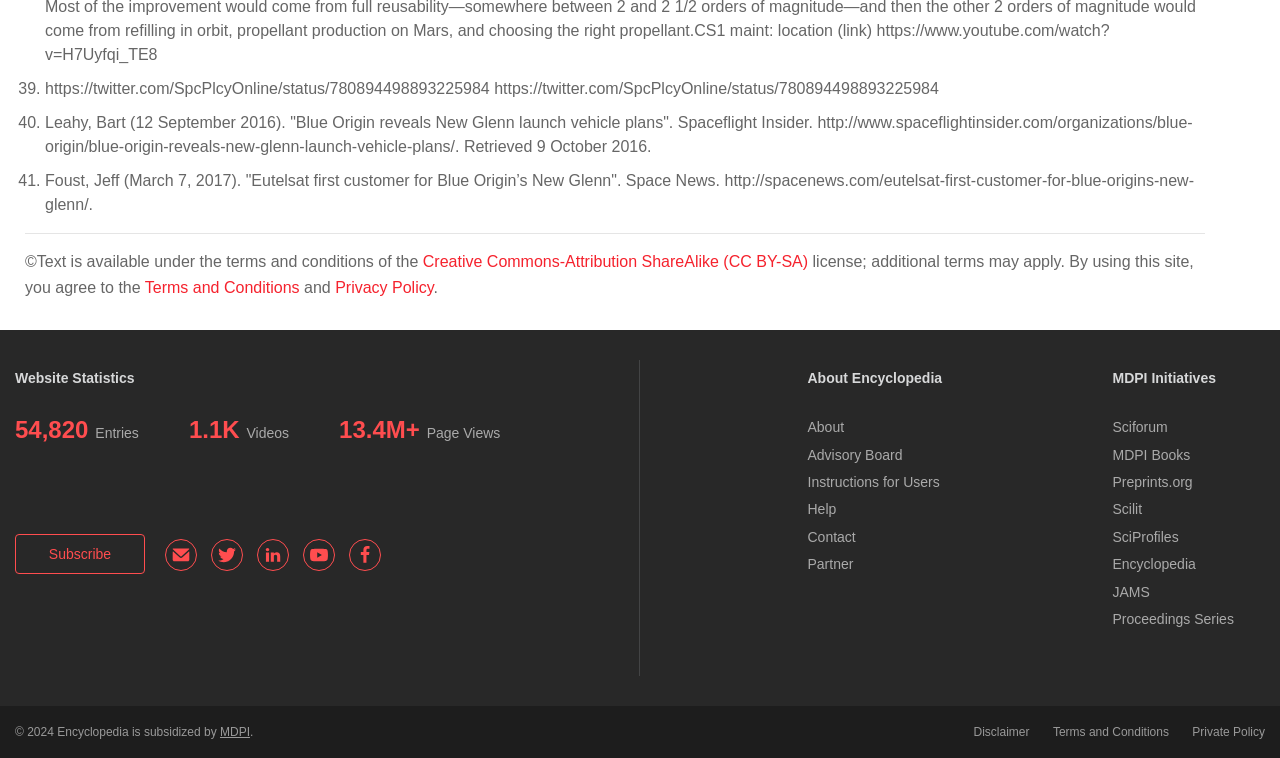Give a one-word or one-phrase response to the question:
What is the name of the organization subsidizing this encyclopedia?

MDPI